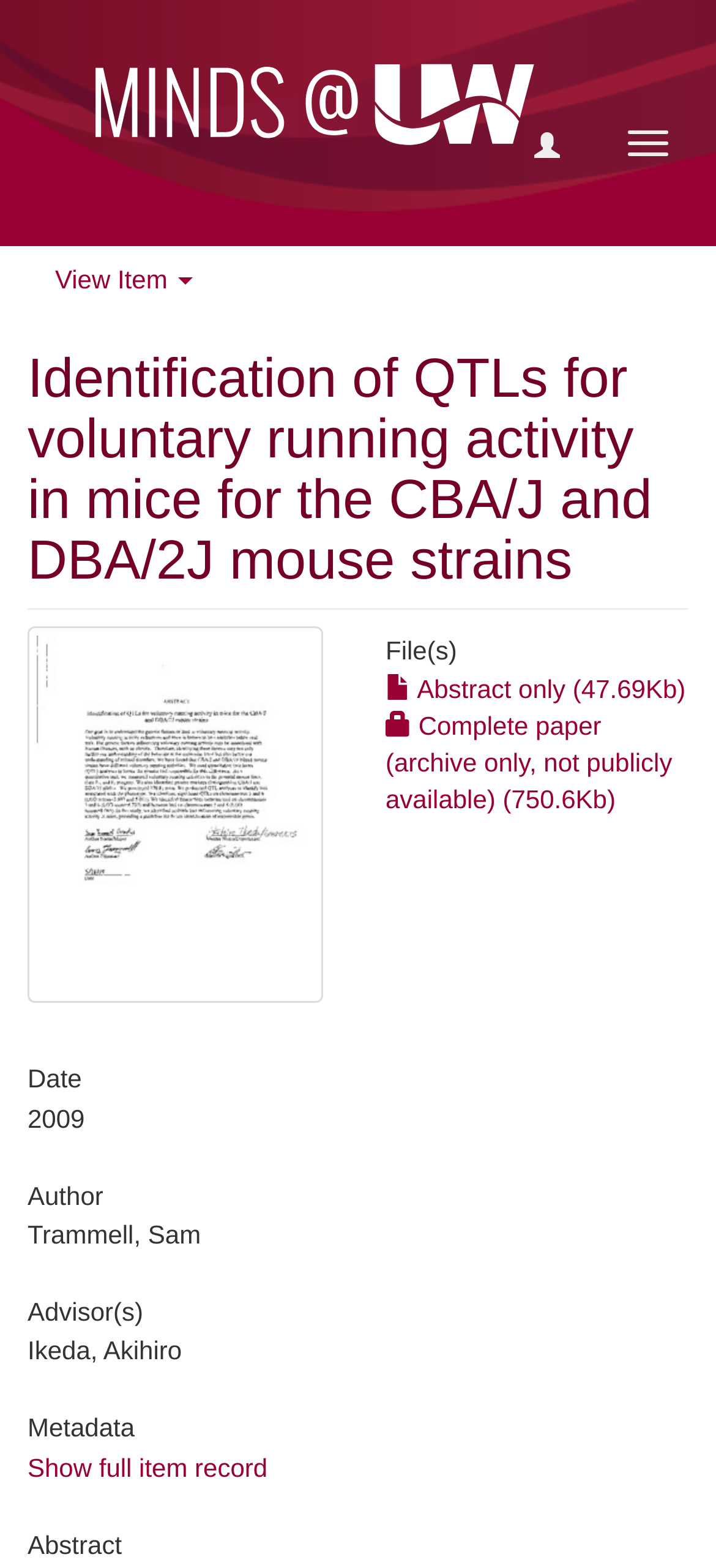Please answer the following question using a single word or phrase: 
What is the year of publication?

2009